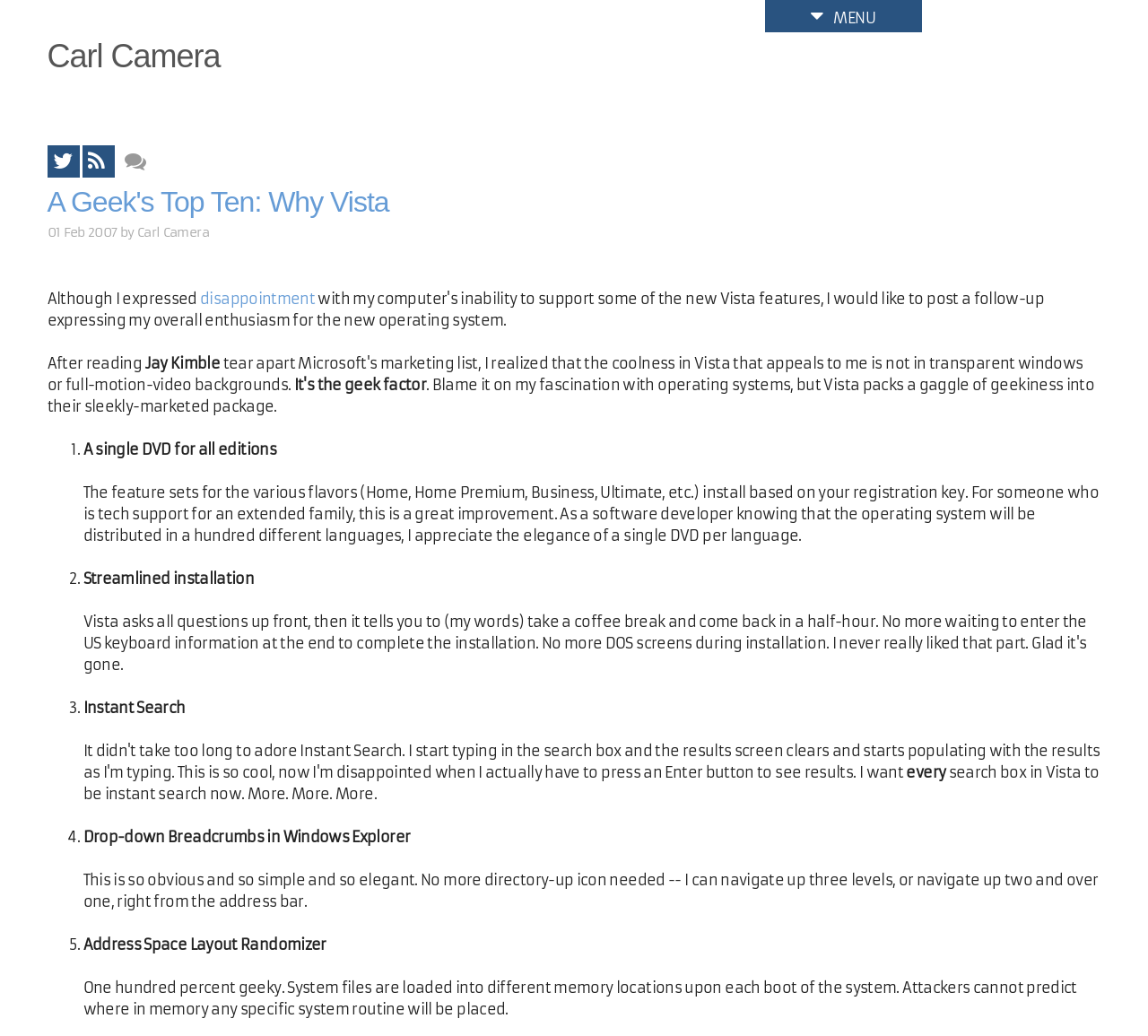What is the author's name?
Please provide an in-depth and detailed response to the question.

The author's name is mentioned in the webpage as 'Carl Camera' which is also the title of the link with the bounding box coordinates [0.041, 0.031, 0.959, 0.078].